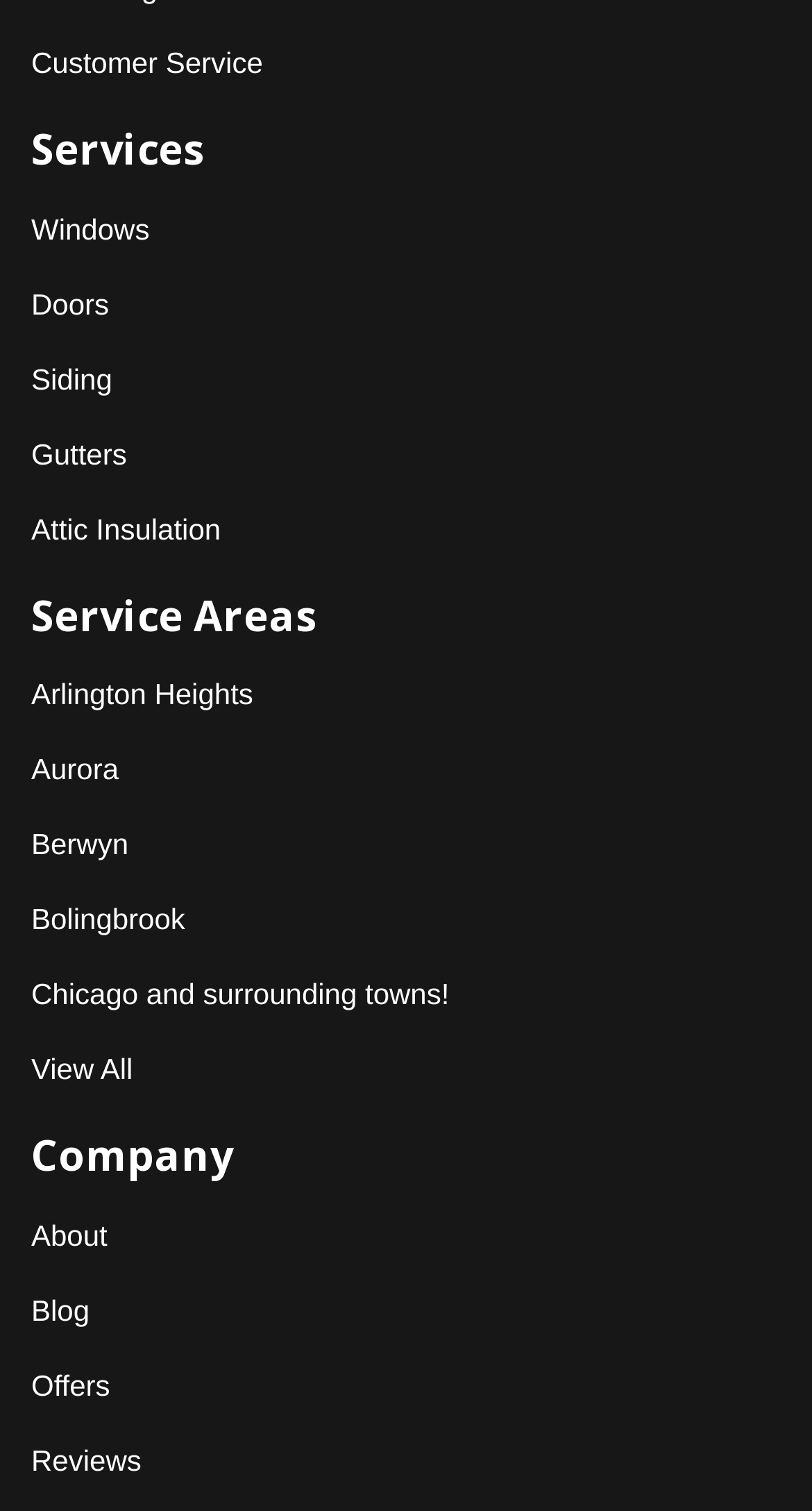Provide a brief response to the question below using one word or phrase:
What is the last company link?

Reviews